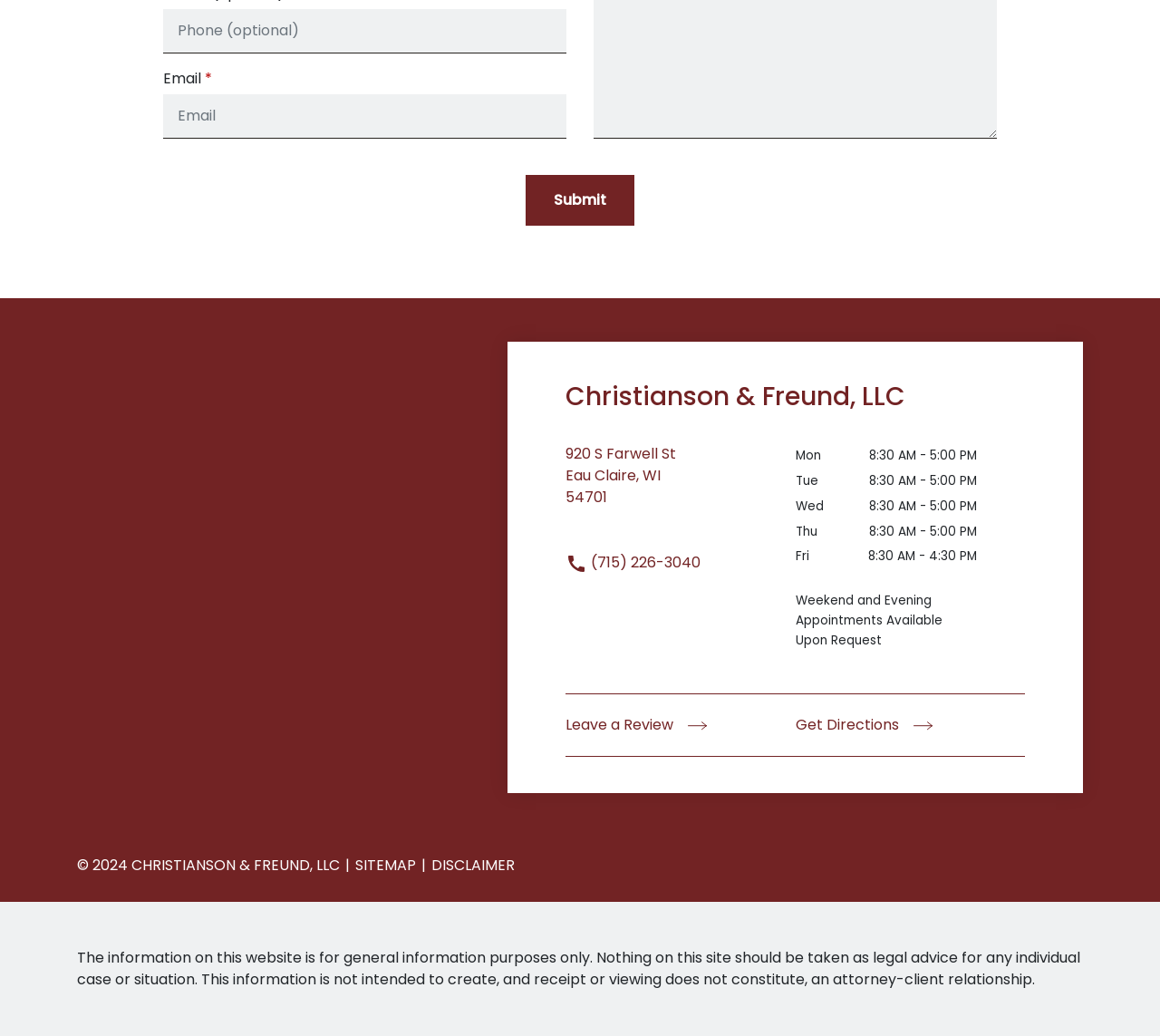Please specify the bounding box coordinates of the clickable region necessary for completing the following instruction: "Leave a review". The coordinates must consist of four float numbers between 0 and 1, i.e., [left, top, right, bottom].

[0.488, 0.69, 0.61, 0.71]